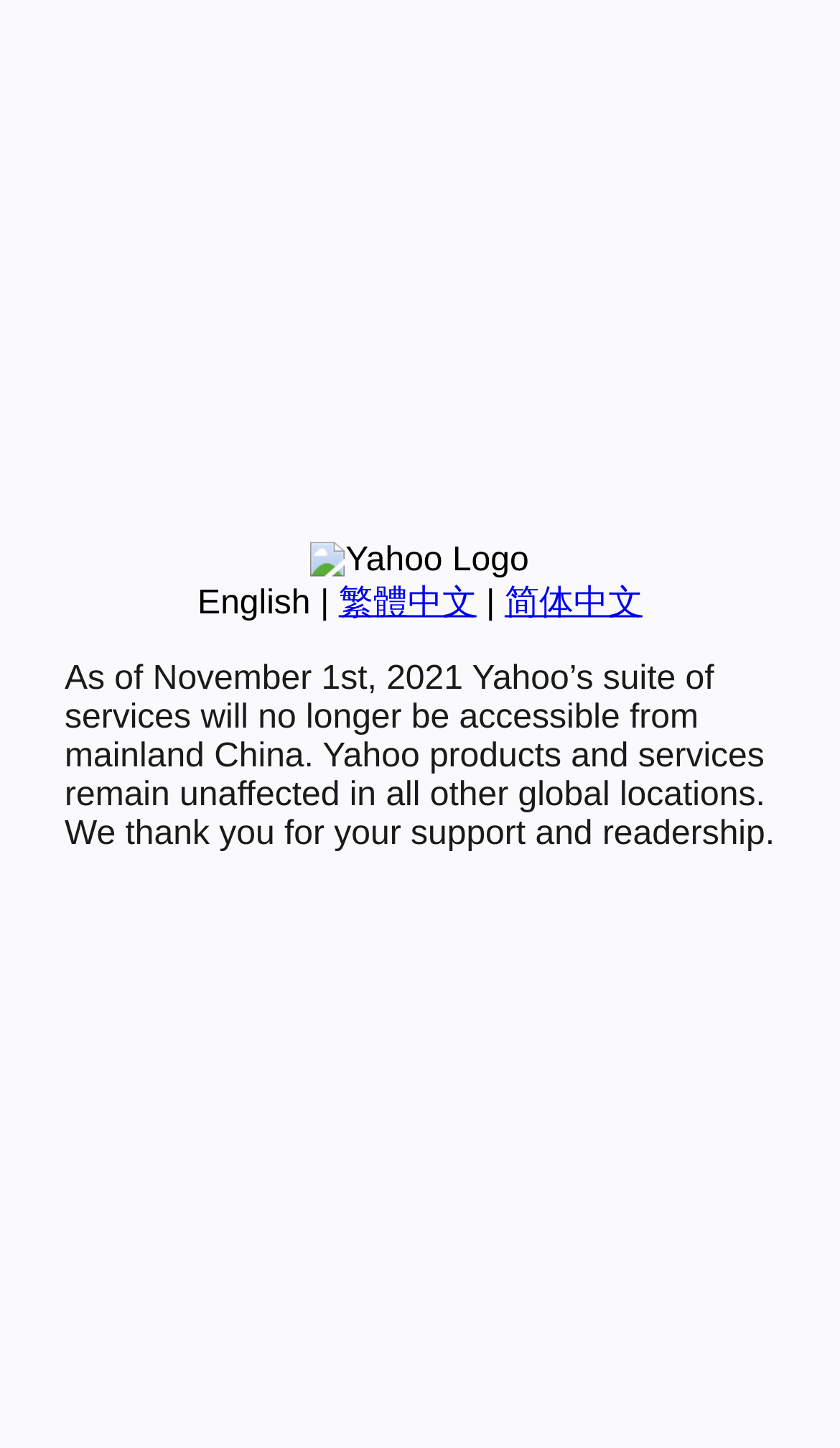Using the given element description, provide the bounding box coordinates (top-left x, top-left y, bottom-right x, bottom-right y) for the corresponding UI element in the screenshot: 简体中文

[0.601, 0.404, 0.765, 0.429]